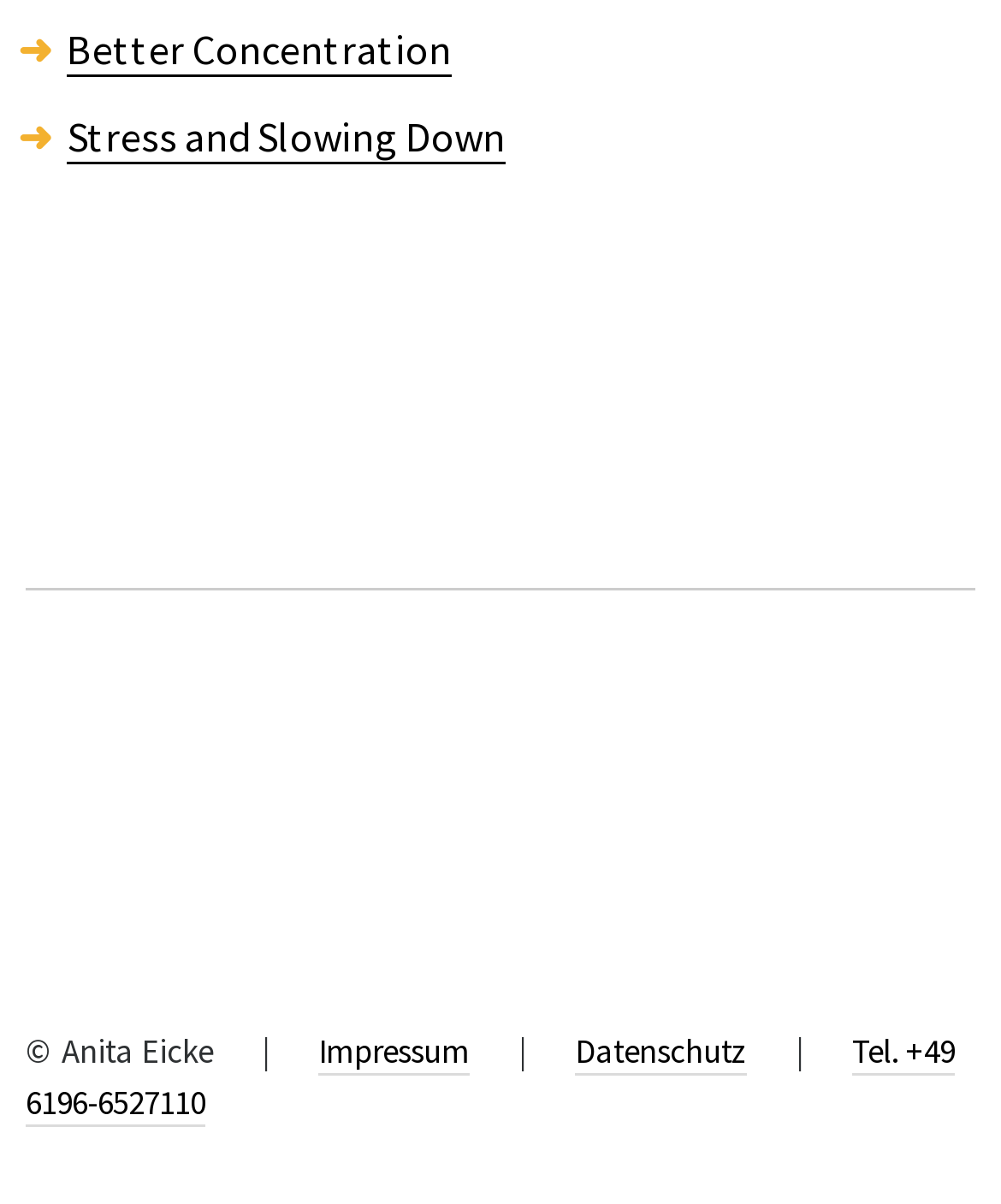How many links are in the footer?
Based on the screenshot, provide your answer in one word or phrase.

4